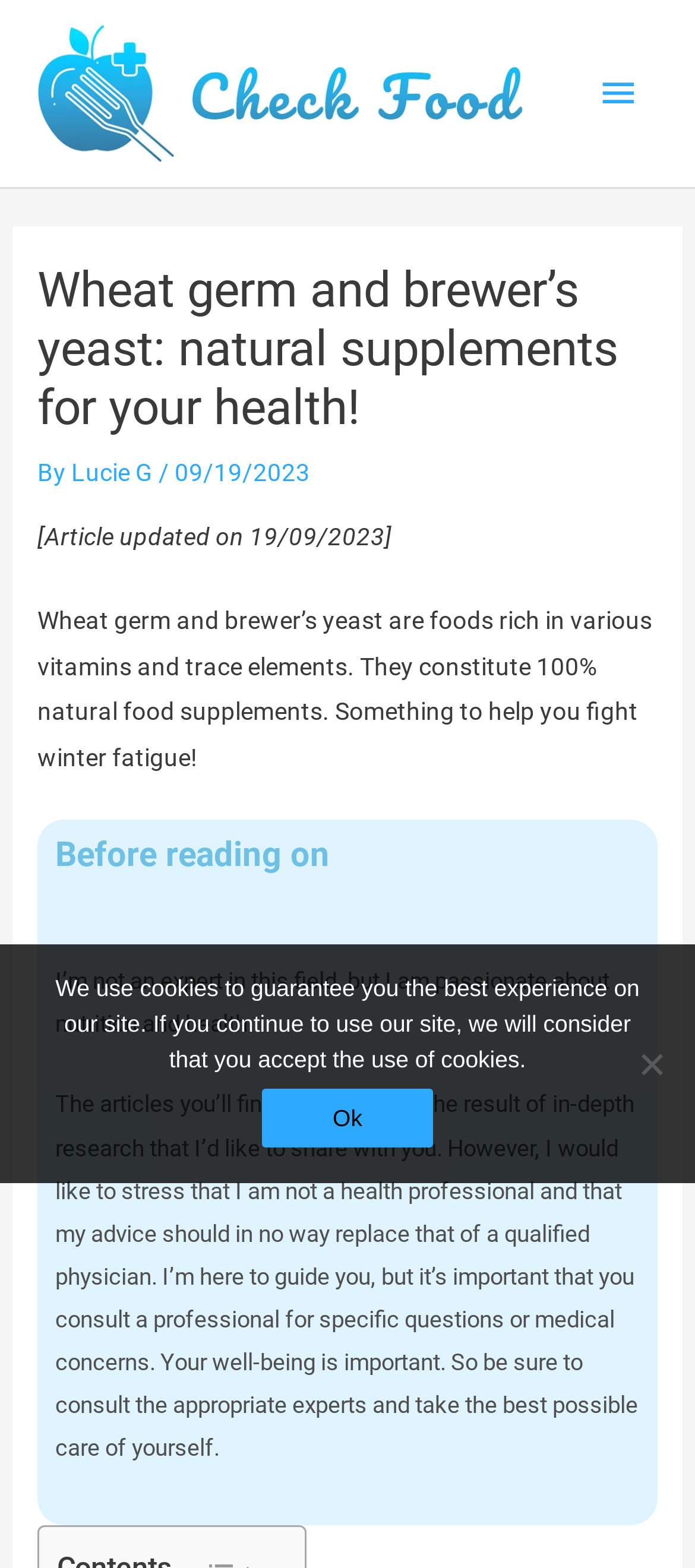Provide the bounding box coordinates for the UI element described in this sentence: "Lucie G". The coordinates should be four float values between 0 and 1, i.e., [left, top, right, bottom].

[0.103, 0.292, 0.228, 0.31]